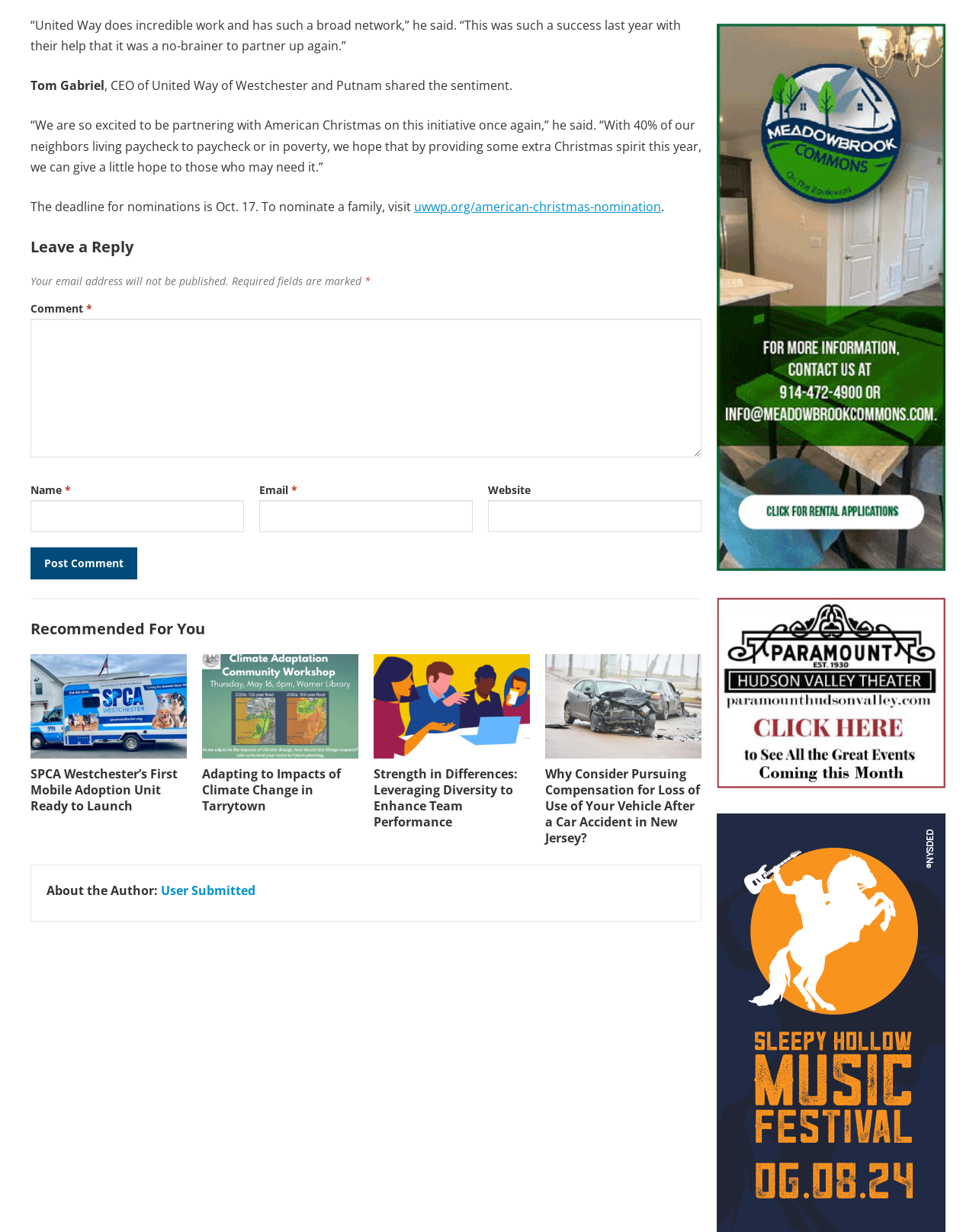Indicate the bounding box coordinates of the element that must be clicked to execute the instruction: "visit the website of Matanuska Forensic Science, LLC". The coordinates should be given as four float numbers between 0 and 1, i.e., [left, top, right, bottom].

None